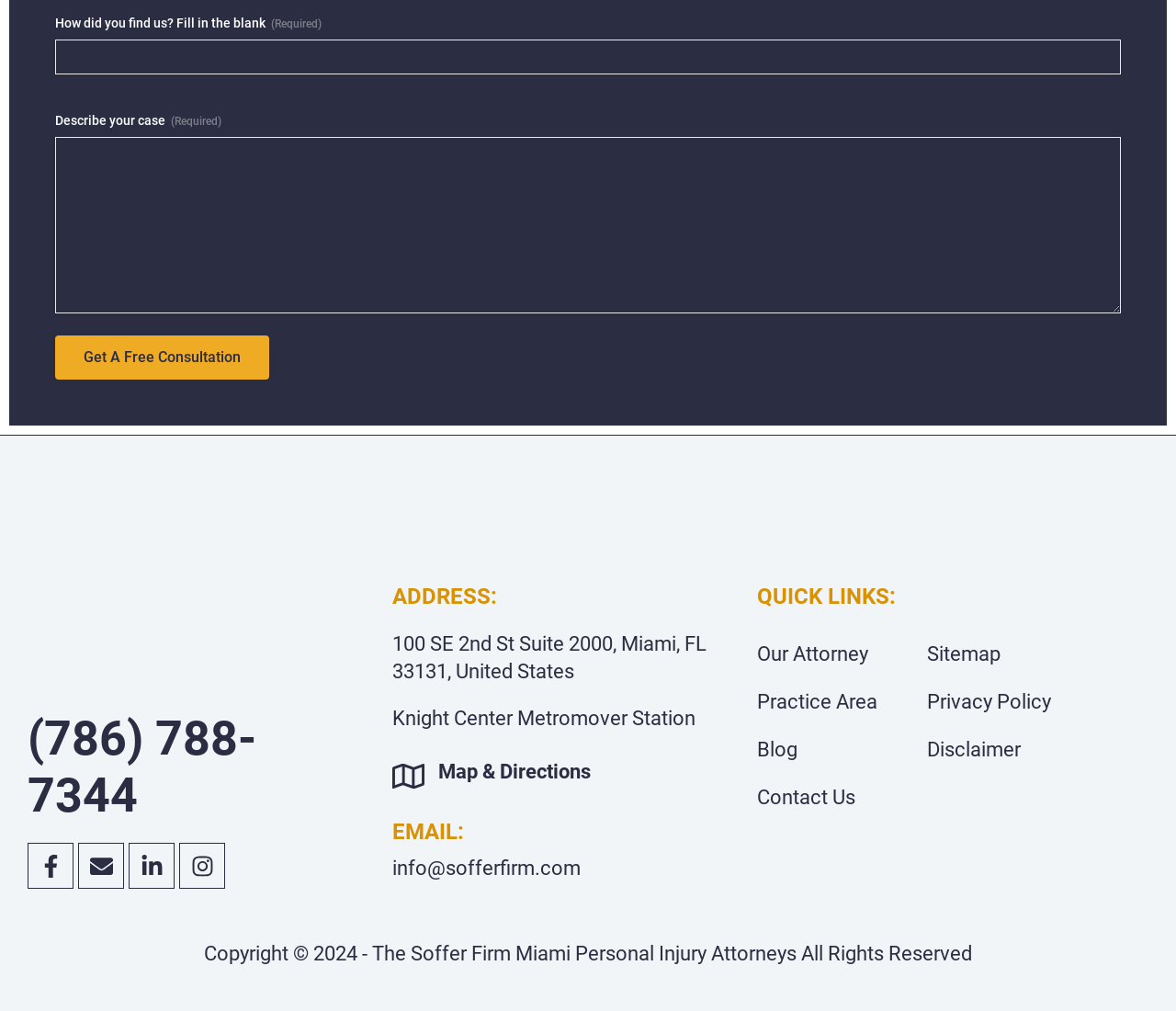Please identify the bounding box coordinates of the element's region that I should click in order to complete the following instruction: "Fill in the blank". The bounding box coordinates consist of four float numbers between 0 and 1, i.e., [left, top, right, bottom].

[0.047, 0.039, 0.953, 0.074]